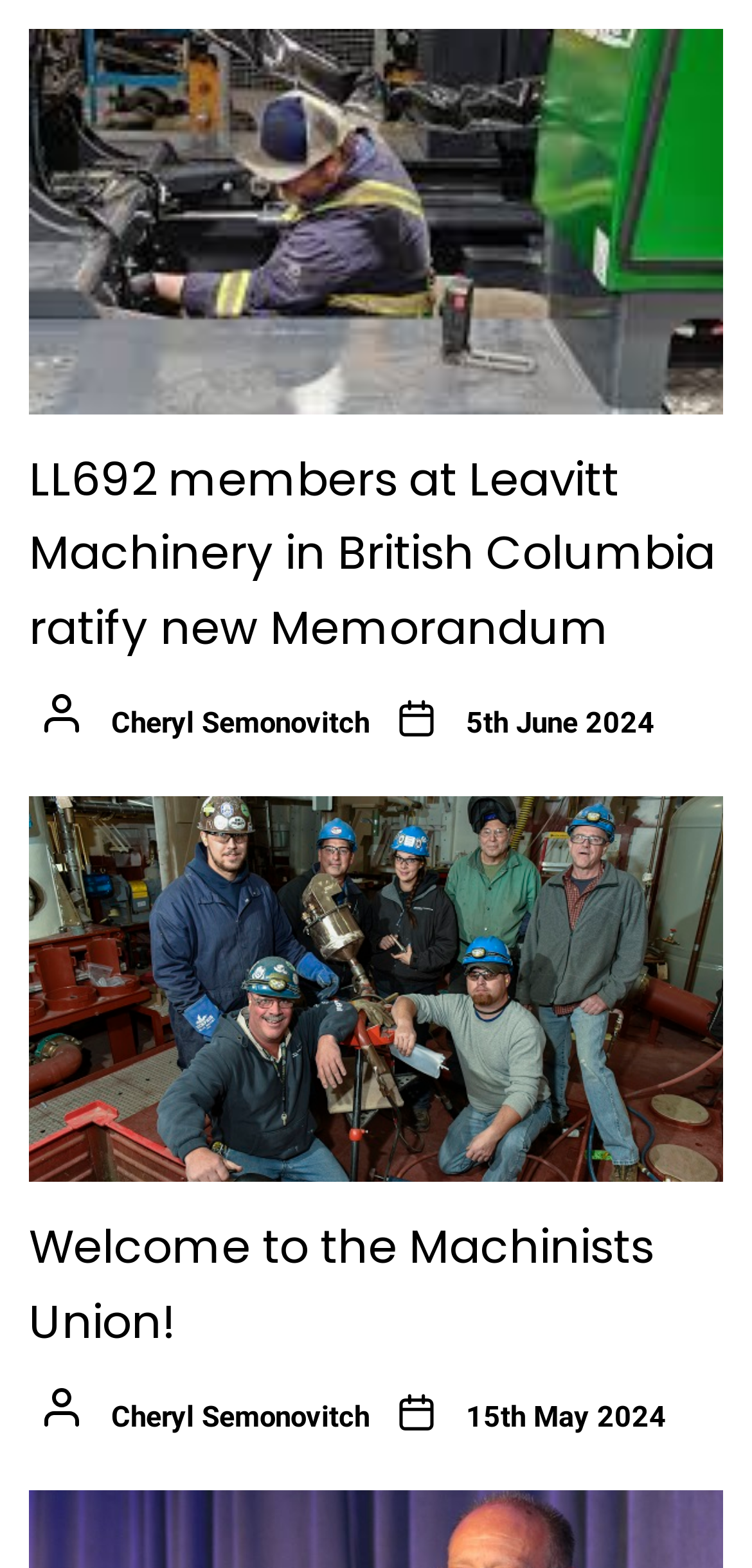Please specify the bounding box coordinates for the clickable region that will help you carry out the instruction: "Read about LL692 members at Leavitt Machinery in British Columbia".

[0.038, 0.018, 0.962, 0.264]